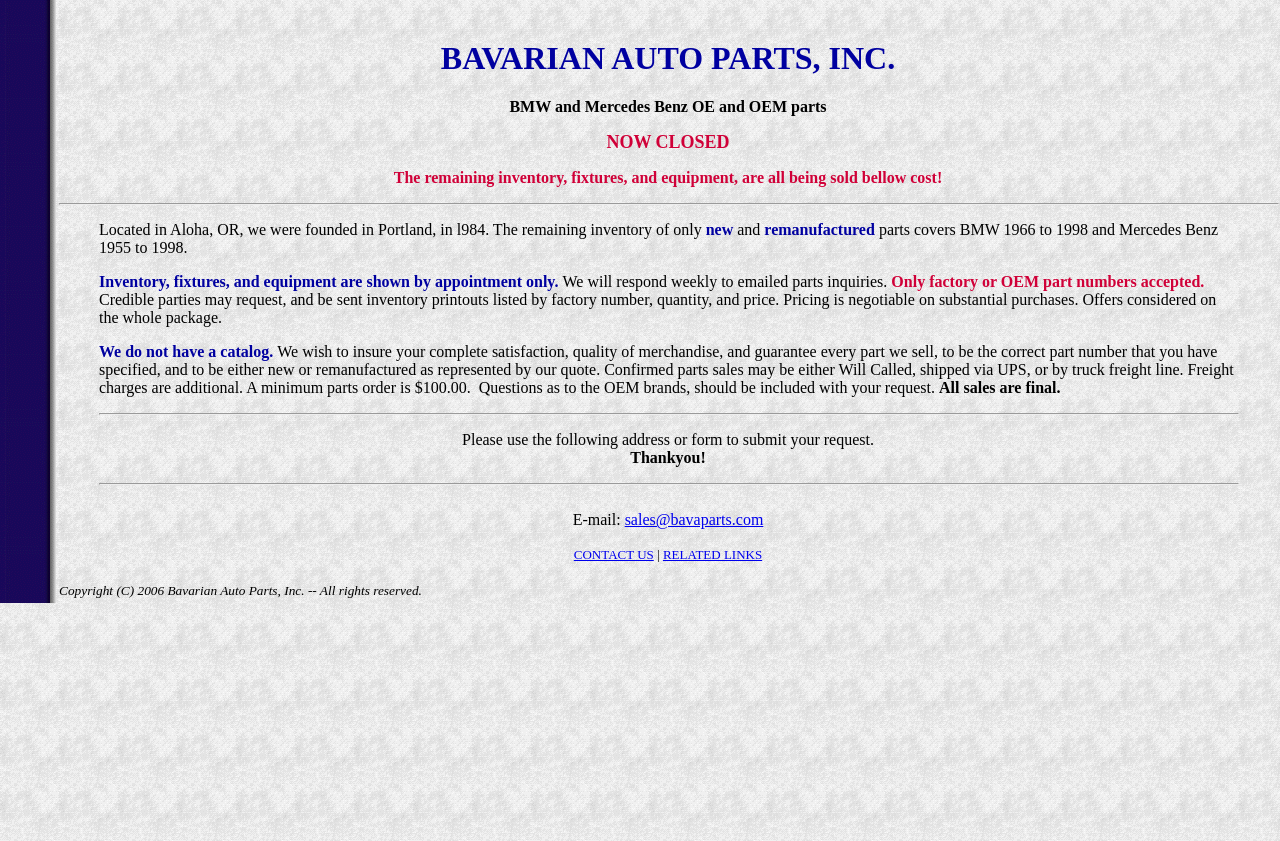Analyze the image and deliver a detailed answer to the question: What is the condition of the parts sold by Bavarian Auto Parts Inc.?

According to the webpage content, specifically the blockquote text 'new' and 'remanufactured', the parts sold by Bavarian Auto Parts Inc. are either new or remanufactured.